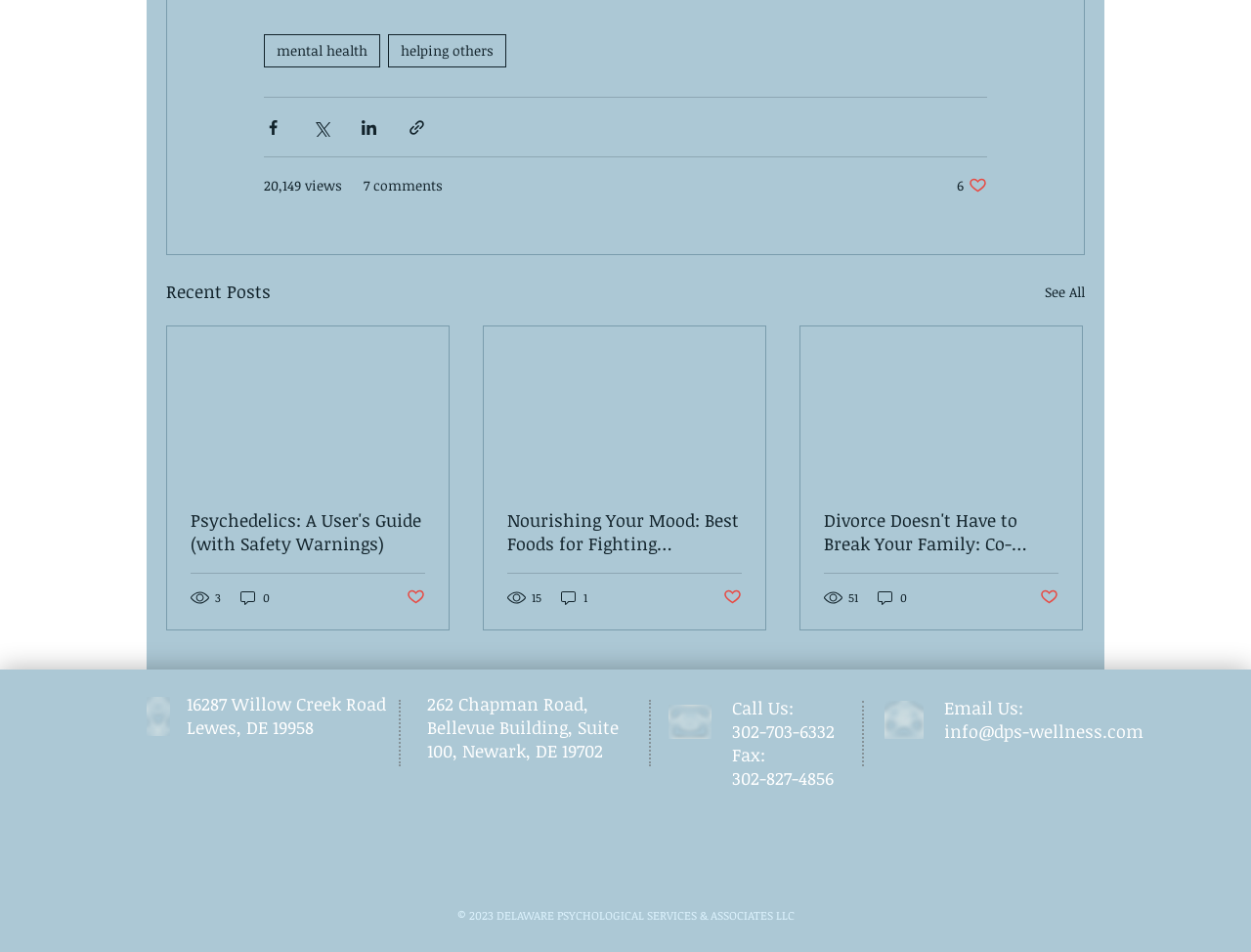Identify the bounding box coordinates for the element that needs to be clicked to fulfill this instruction: "Click on the 'mental health' link". Provide the coordinates in the format of four float numbers between 0 and 1: [left, top, right, bottom].

[0.211, 0.036, 0.304, 0.071]